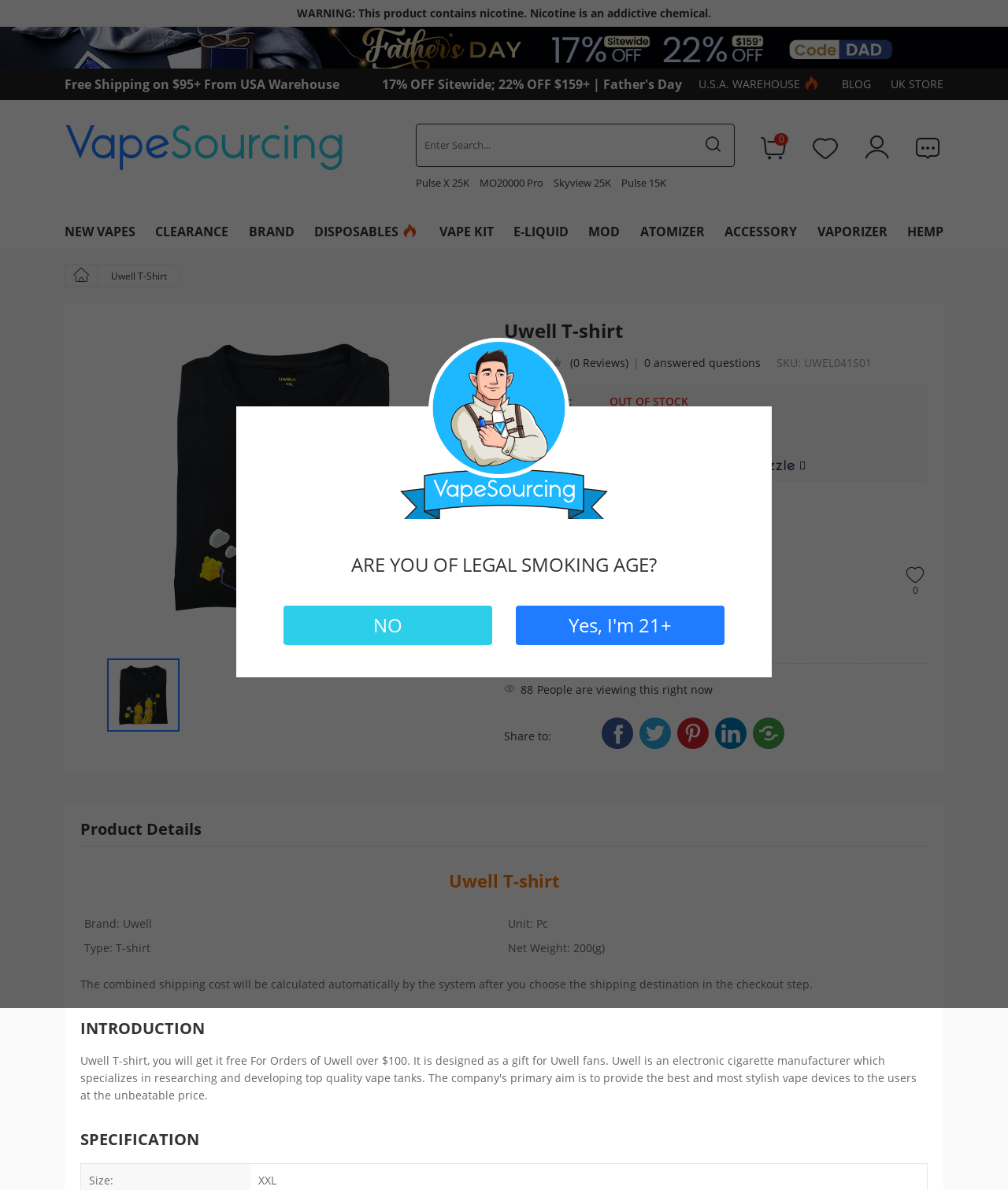What is the brand of the T-shirt?
Based on the image, provide your answer in one word or phrase.

Uwell